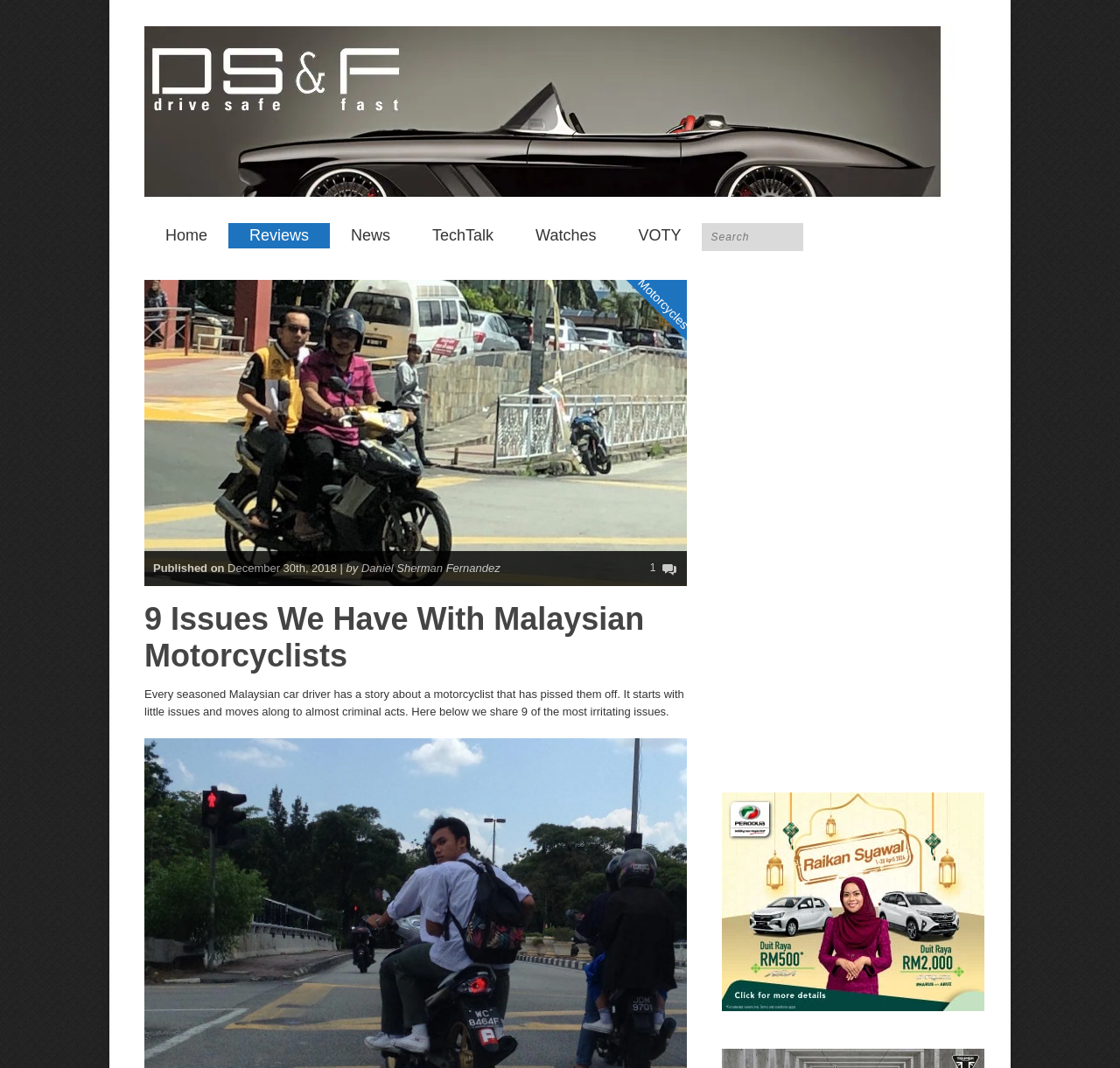Please specify the bounding box coordinates of the clickable region to carry out the following instruction: "Search for something". The coordinates should be four float numbers between 0 and 1, in the format [left, top, right, bottom].

[0.627, 0.209, 0.718, 0.235]